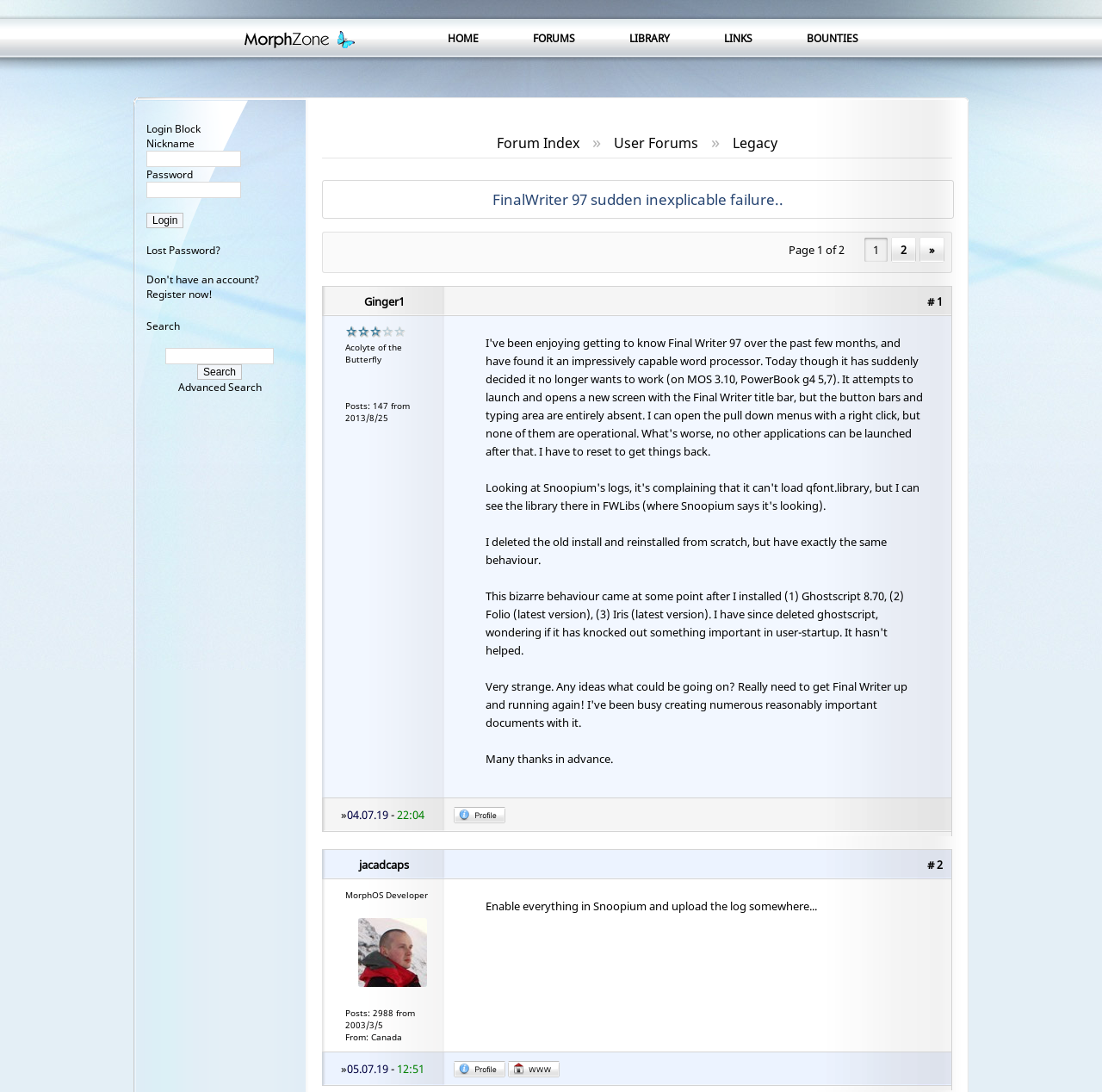What is the profile link text for jacadcaps?
Answer the question with just one word or phrase using the image.

Profile